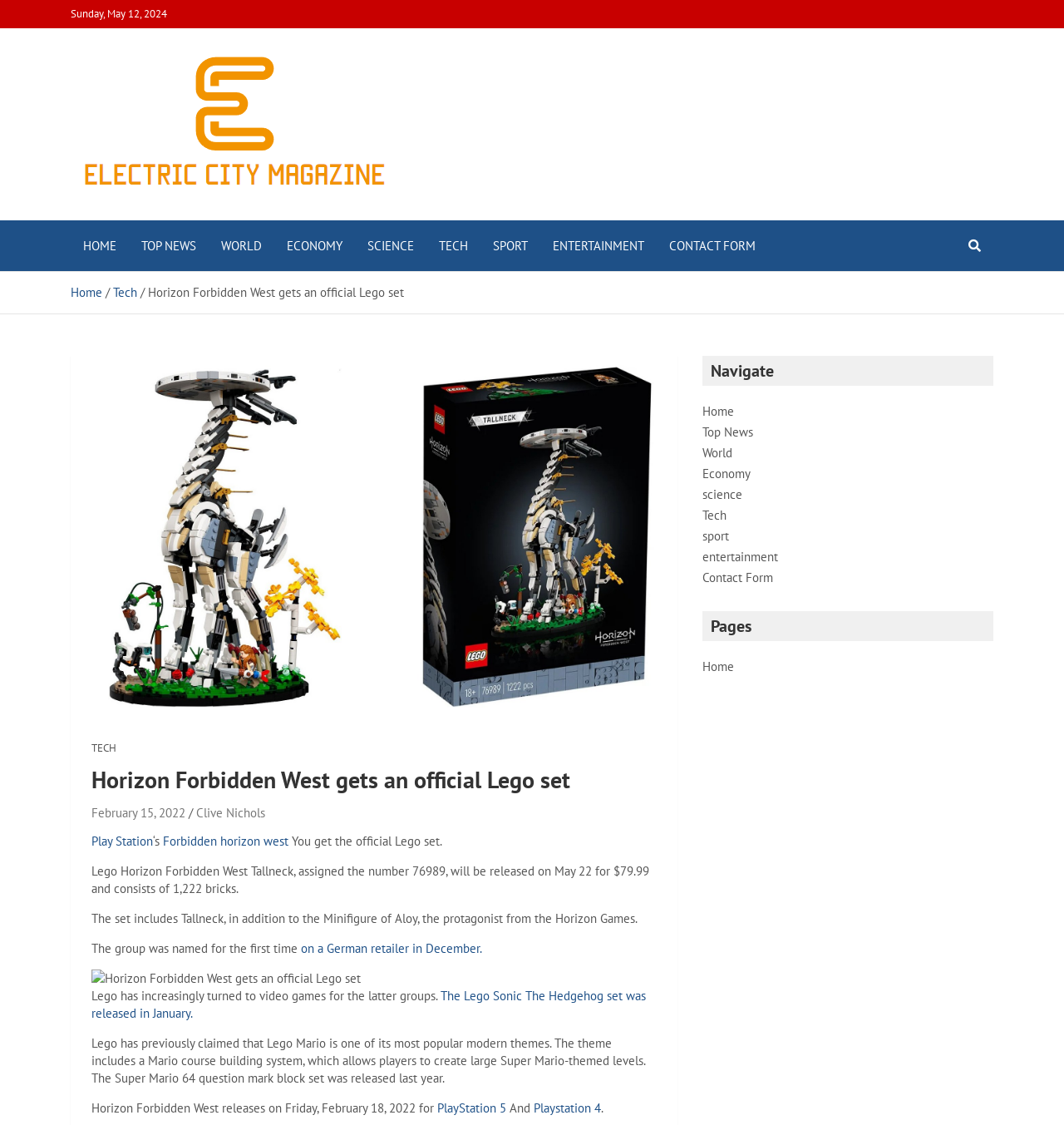What is the name of the magazine that published this article?
Kindly offer a comprehensive and detailed response to the question.

I found the name of the magazine that published this article by looking at the top of the webpage, where it says 'Electric City Magazine'.